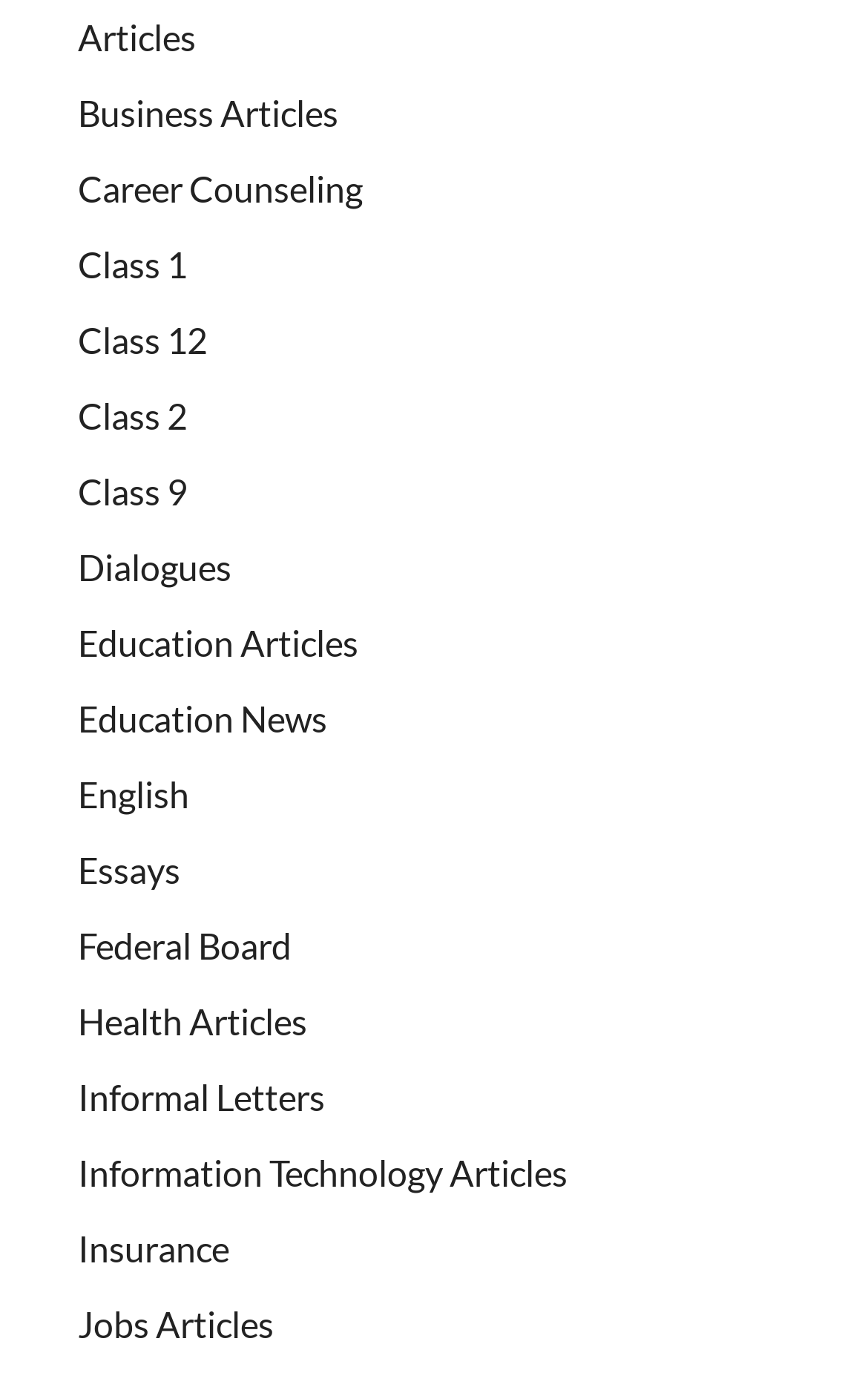Are there any links related to education?
Can you provide an in-depth and detailed response to the question?

I scanned the OCR text of the link elements and found that there are links with text 'Education Articles', 'Education News', and 'Class 1', 'Class 2', etc., which suggests that there are links related to education on the webpage.